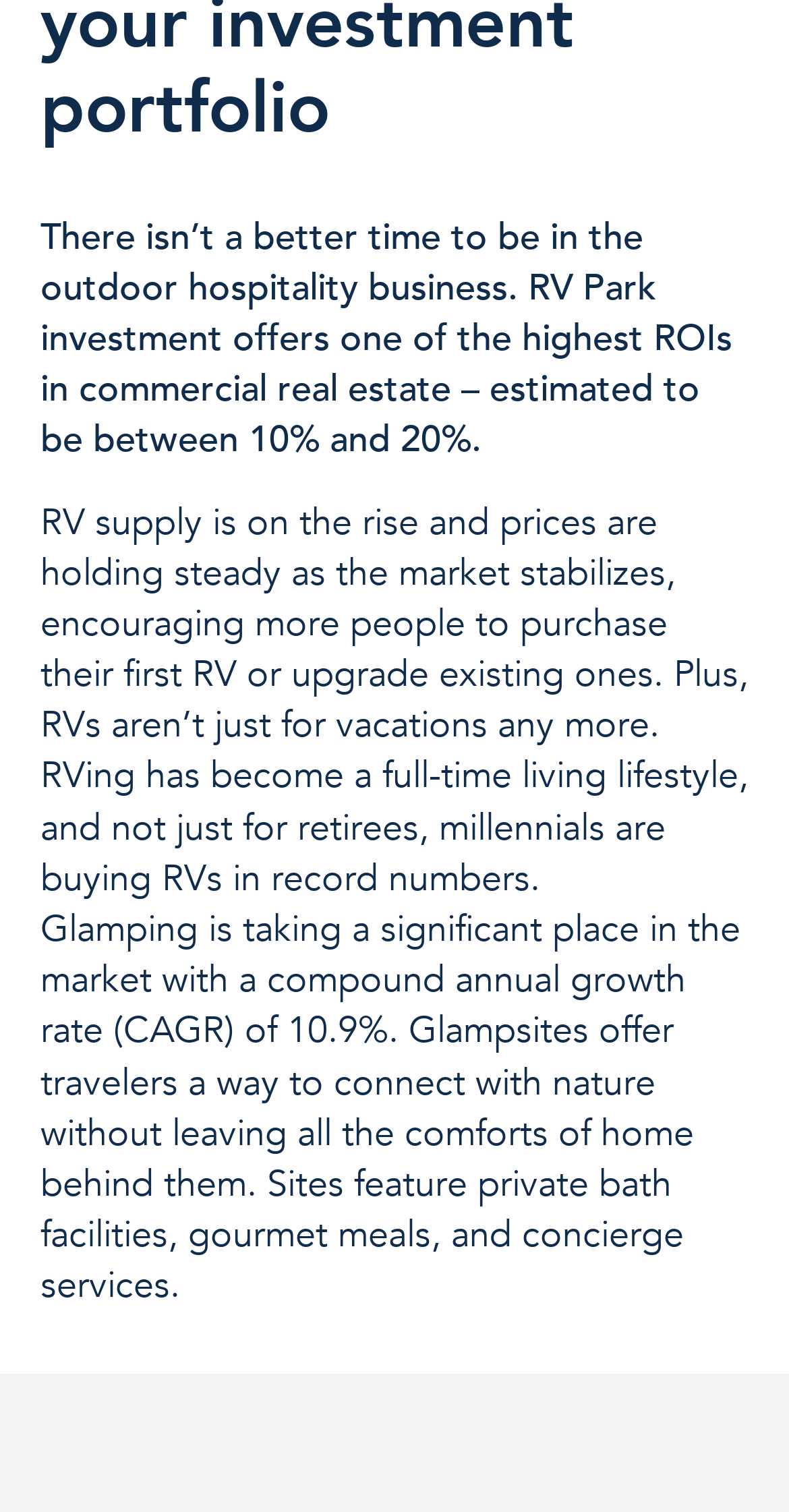Calculate the bounding box coordinates for the UI element based on the following description: "Start project". Ensure the coordinates are four float numbers between 0 and 1, i.e., [left, top, right, bottom].

[0.0, 0.713, 0.256, 0.739]